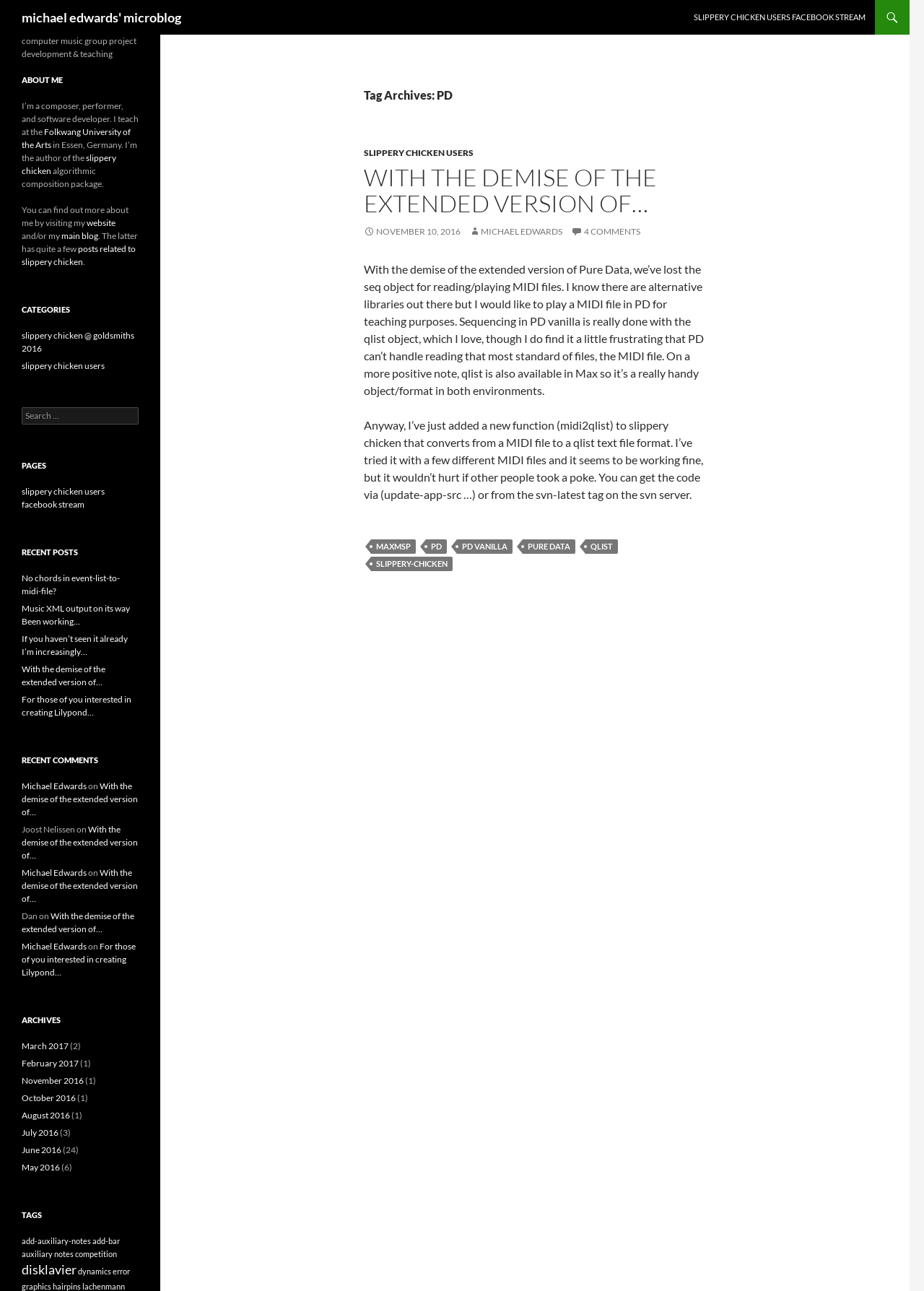Please identify the bounding box coordinates of the element's region that needs to be clicked to fulfill the following instruction: "go to the archives page". The bounding box coordinates should consist of four float numbers between 0 and 1, i.e., [left, top, right, bottom].

[0.023, 0.785, 0.15, 0.795]